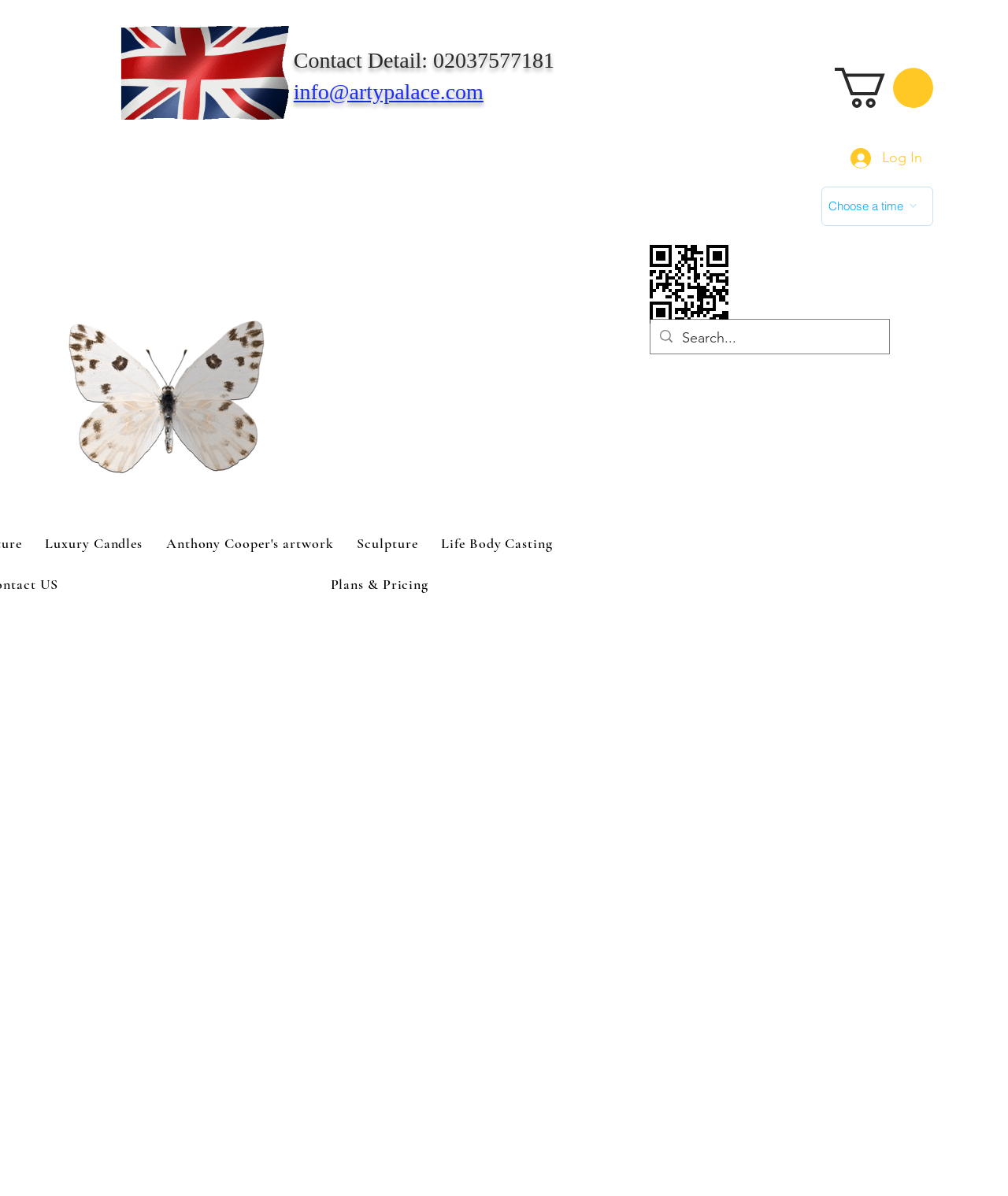Locate the bounding box of the UI element described by: "Life Body Casting" in the given webpage screenshot.

[0.429, 0.44, 0.557, 0.469]